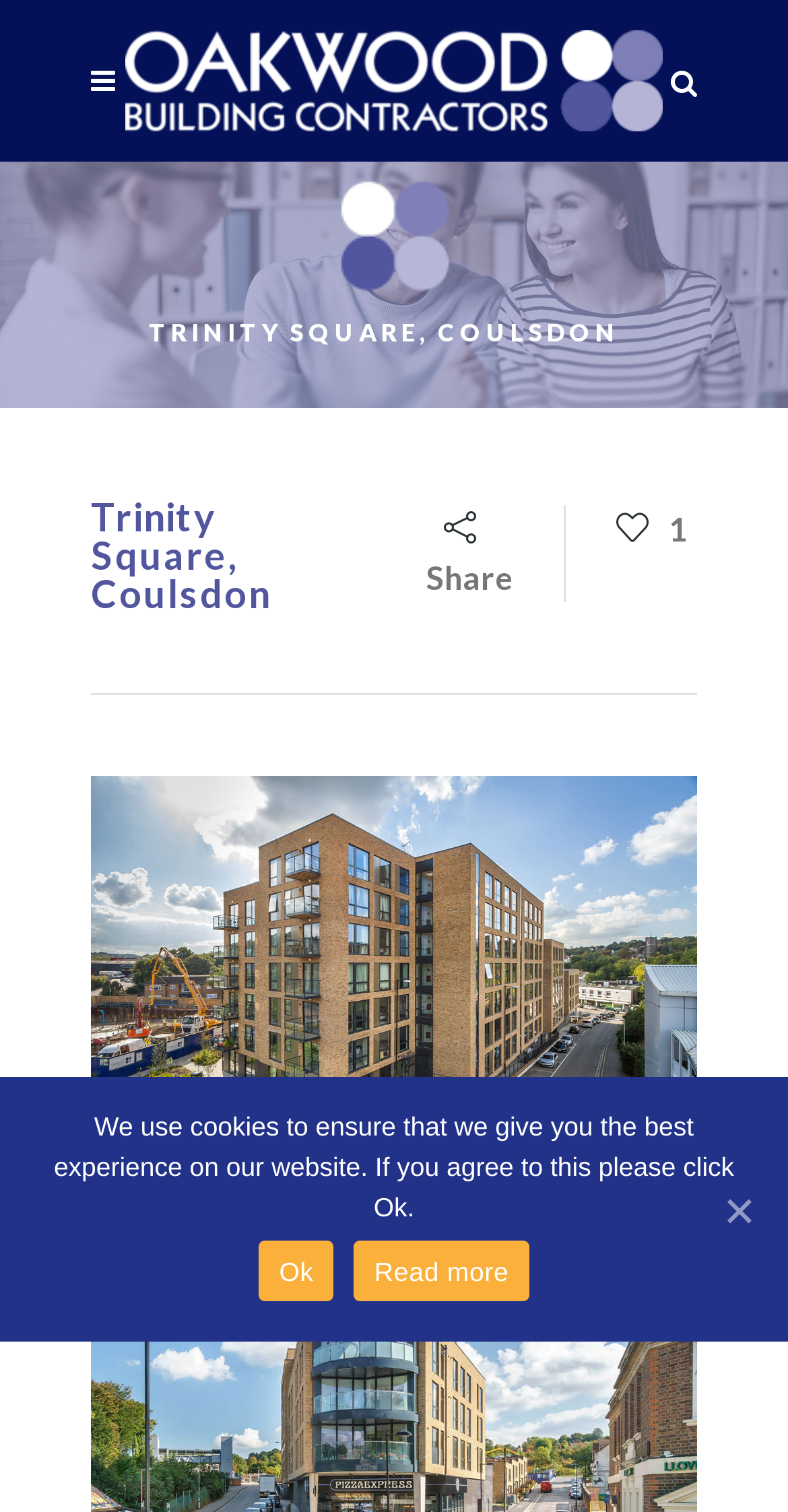Provide a one-word or brief phrase answer to the question:
What is the purpose of the 'Share' link?

To share the webpage